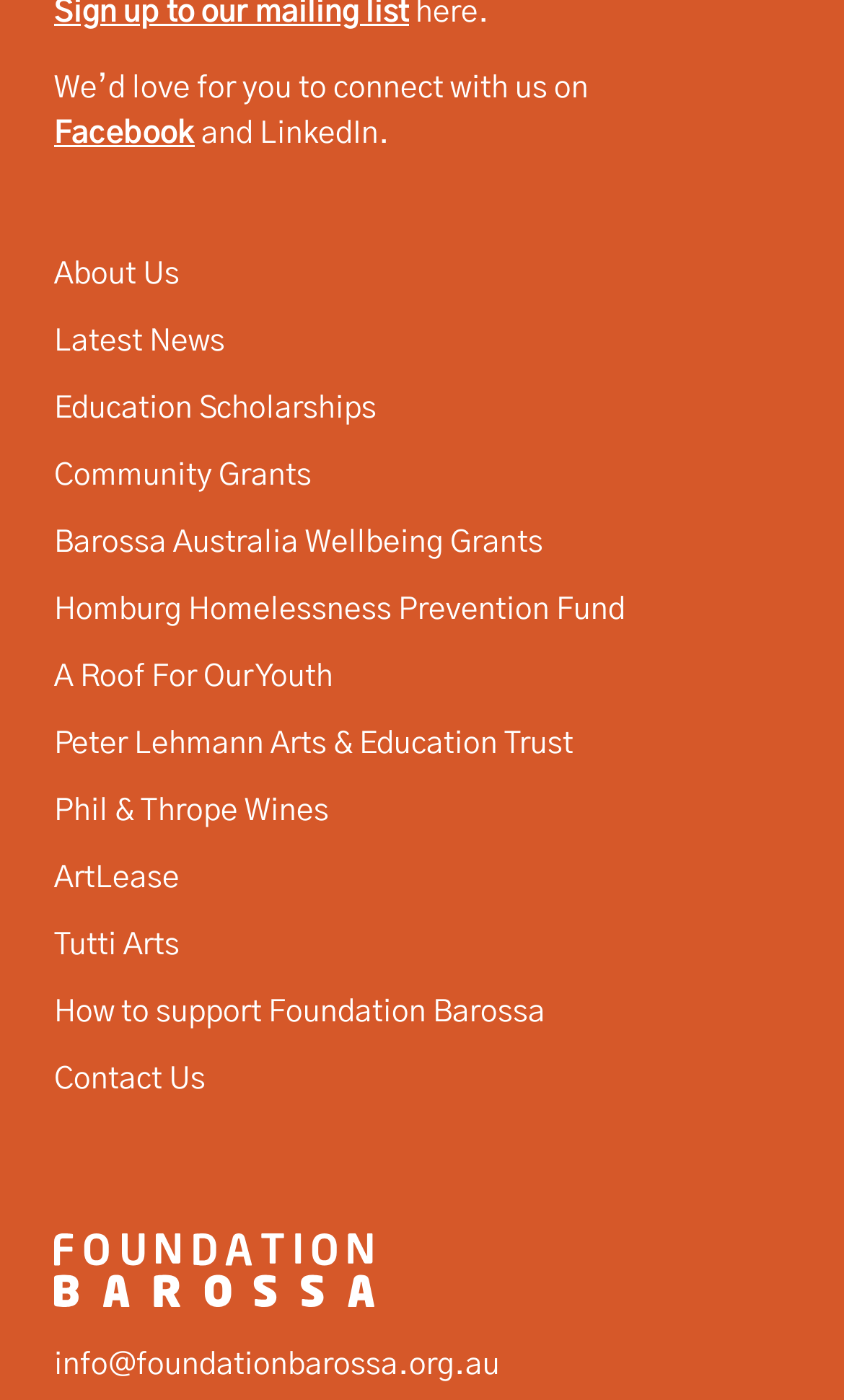What social media platforms can you connect with?
Please respond to the question with as much detail as possible.

The webpage has a static text 'We’d love for you to connect with us on' followed by links to Facebook and LinkedIn, indicating that these are the social media platforms that users can connect with.